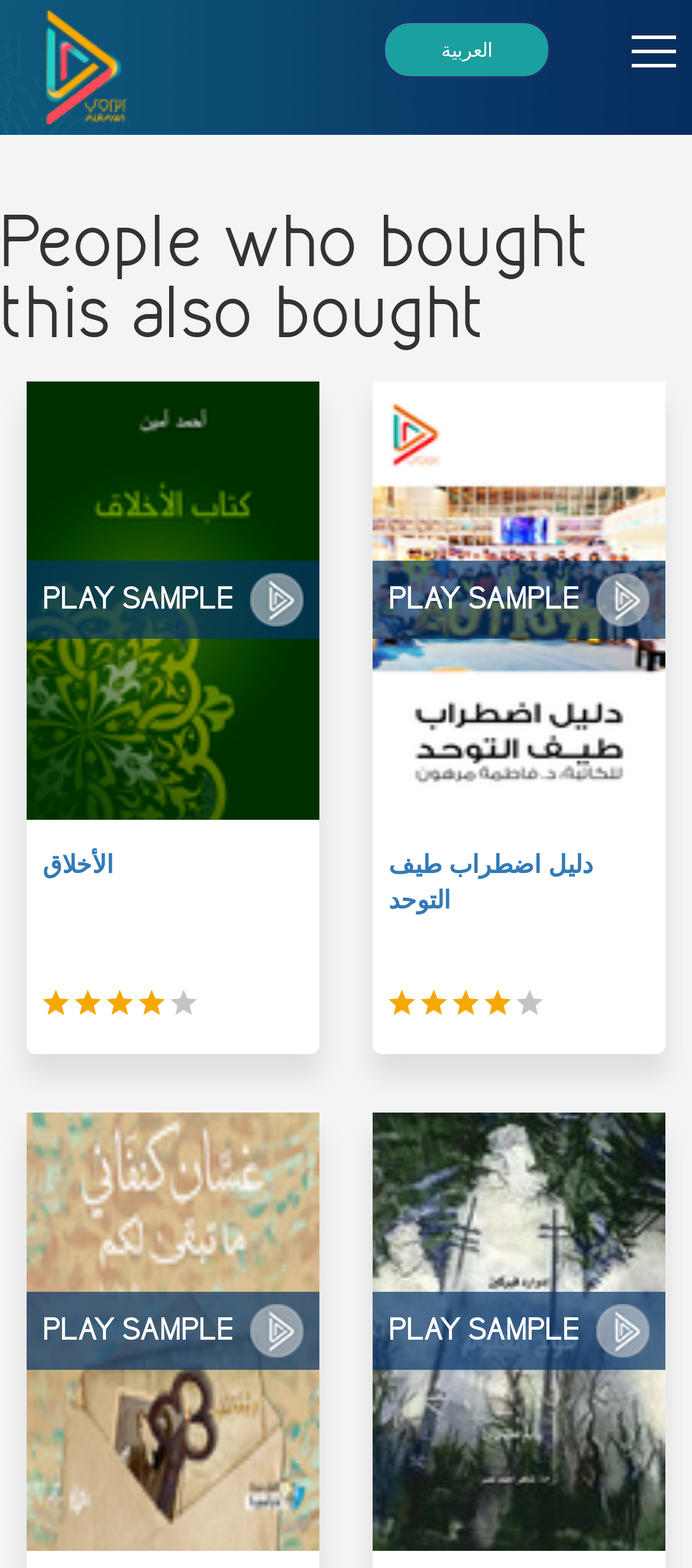Determine the bounding box coordinates of the section I need to click to execute the following instruction: "Play sample of ما تبقى لكم". Provide the coordinates as four float numbers between 0 and 1, i.e., [left, top, right, bottom].

[0.038, 0.824, 0.462, 0.874]